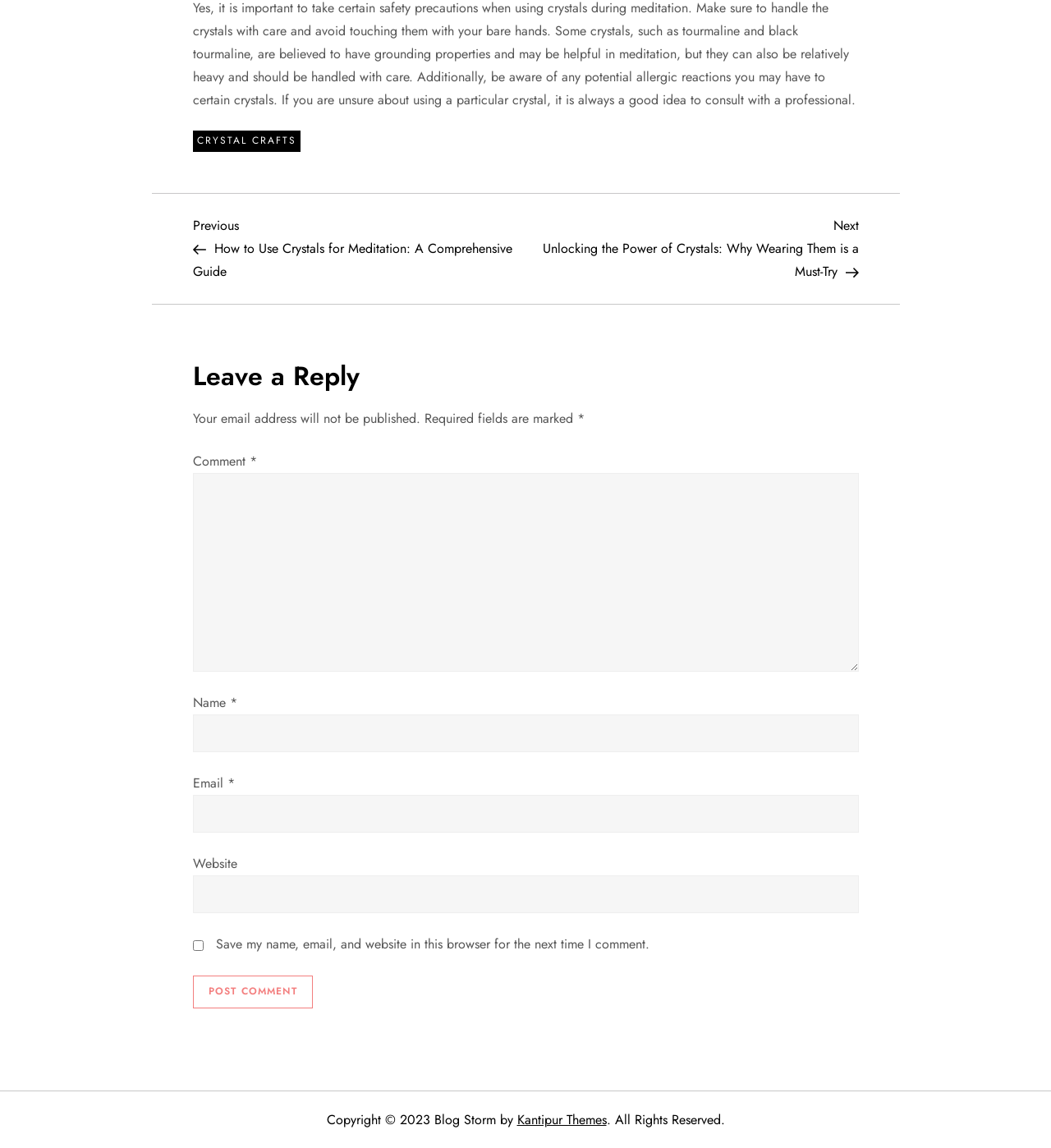Can you specify the bounding box coordinates for the region that should be clicked to fulfill this instruction: "Enter your name".

[0.183, 0.623, 0.817, 0.655]